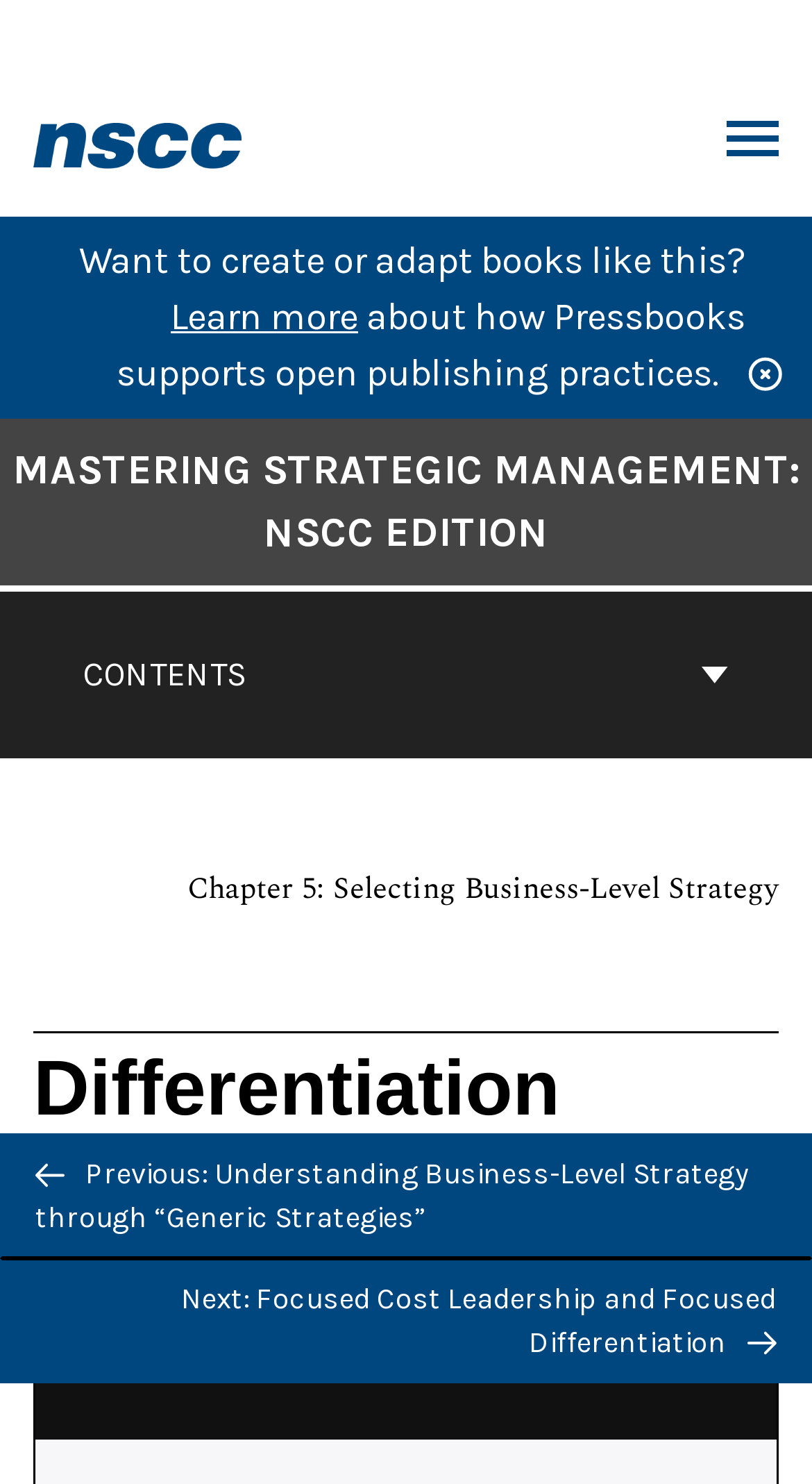Kindly determine the bounding box coordinates of the area that needs to be clicked to fulfill this instruction: "Go to NSCC Libraries Pressbooks".

[0.041, 0.081, 0.303, 0.108]